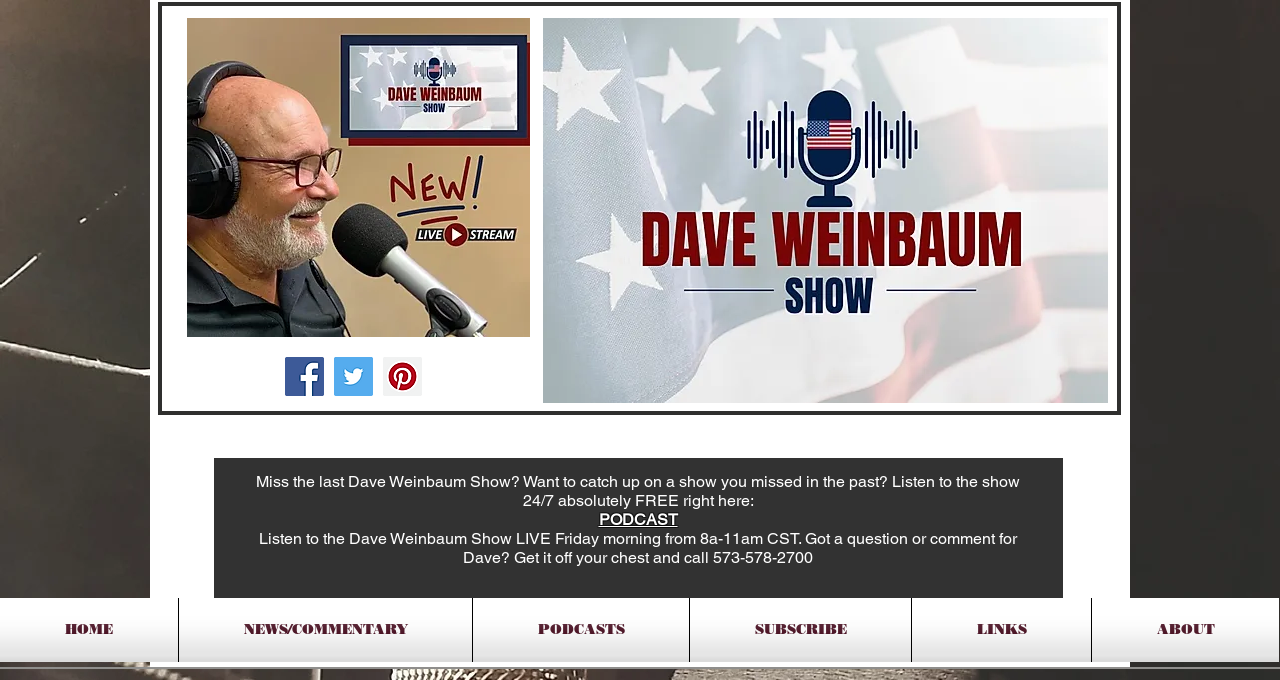Find the bounding box coordinates of the clickable area required to complete the following action: "Listen to the podcast".

[0.468, 0.75, 0.529, 0.778]